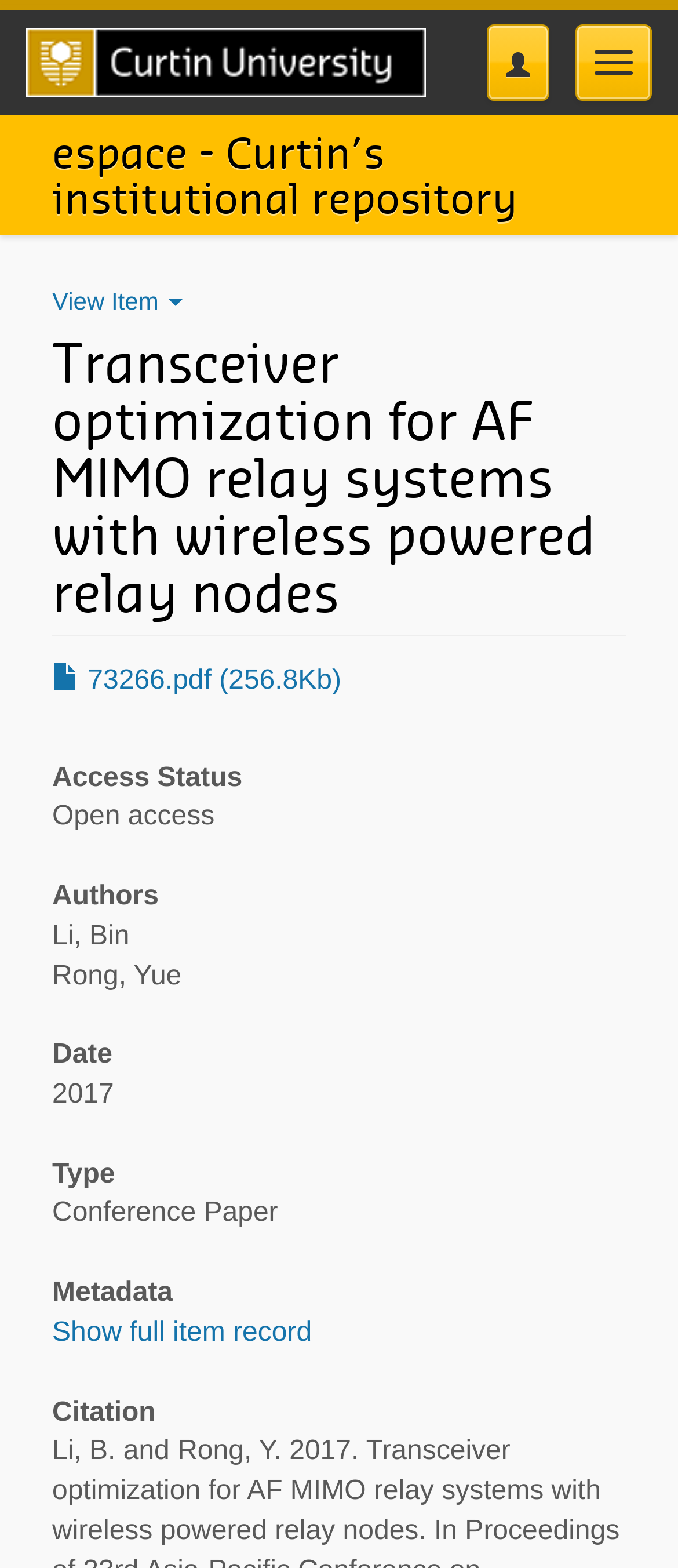What is the size of the PDF file?
Provide an in-depth answer to the question, covering all aspects.

The size of the PDF file can be determined by looking at the link to the PDF file, which is located below the 'Transceiver optimization for AF MIMO relay systems with wireless powered relay nodes' heading, and it says '73266.pdf (256.8Kb)'.